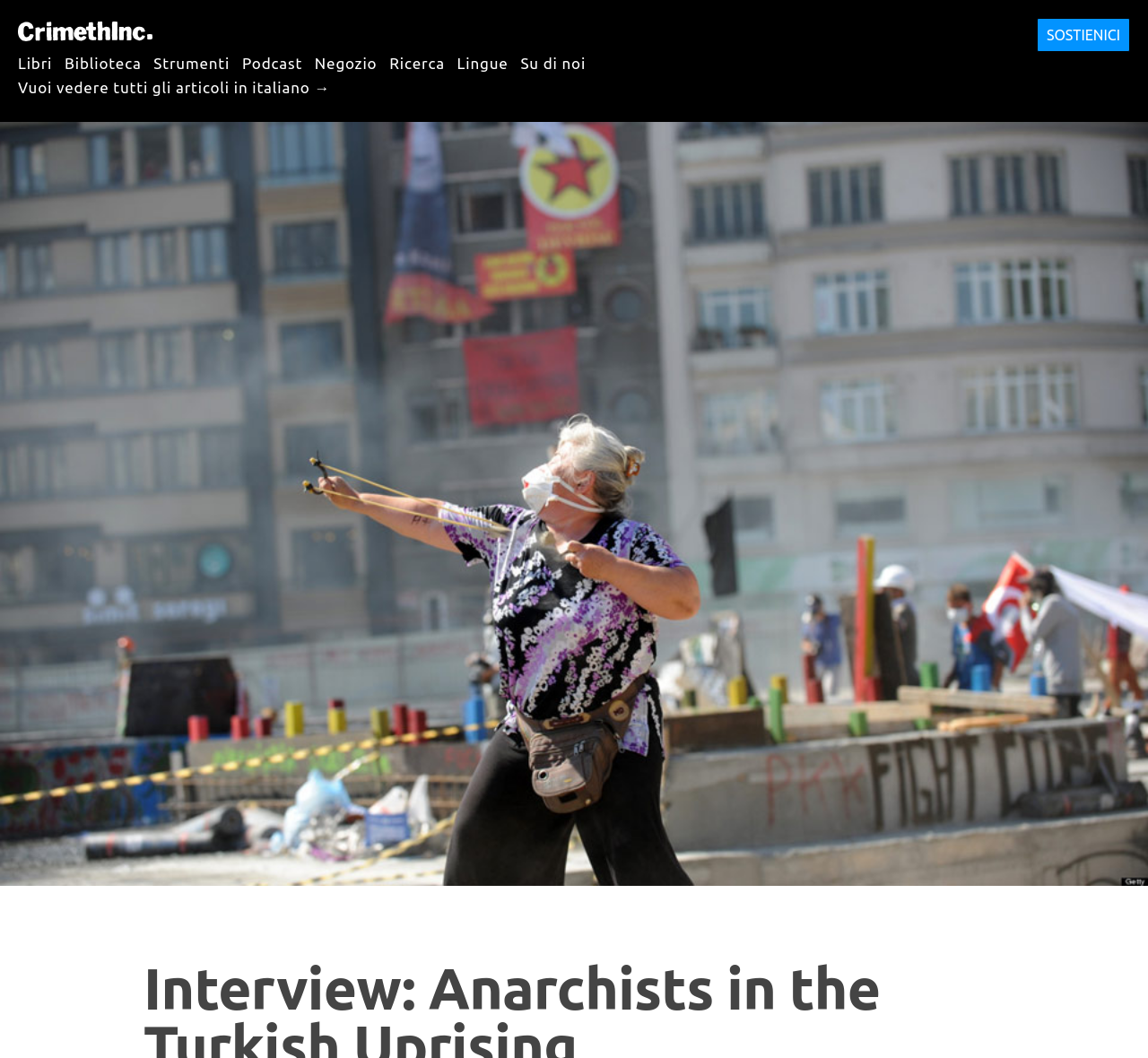Indicate the bounding box coordinates of the element that needs to be clicked to satisfy the following instruction: "visit the shop". The coordinates should be four float numbers between 0 and 1, i.e., [left, top, right, bottom].

[0.274, 0.043, 0.329, 0.076]